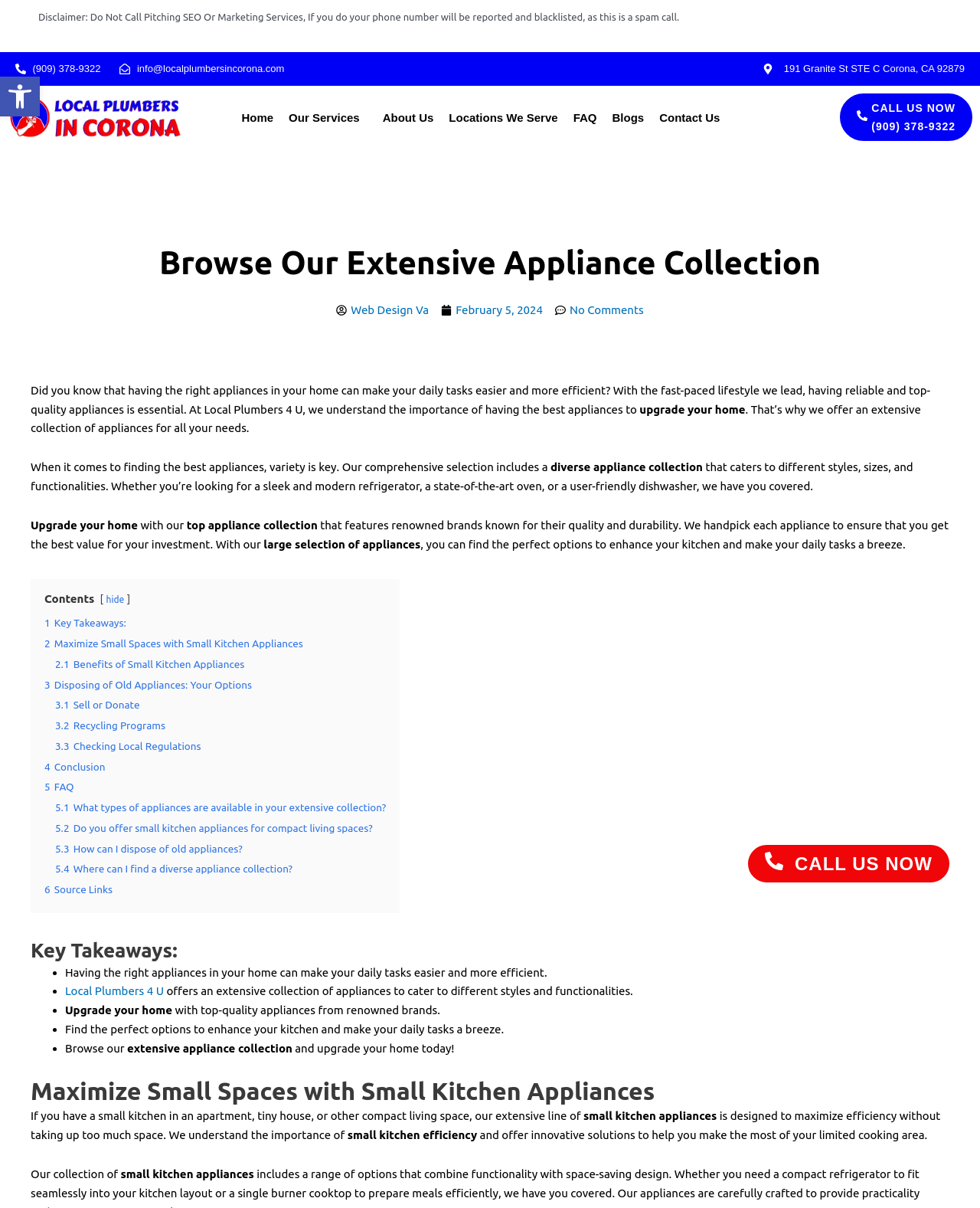Find the bounding box coordinates for the UI element whose description is: "Lucky Treasure casino". The coordinates should be four float numbers between 0 and 1, in the format [left, top, right, bottom].

None